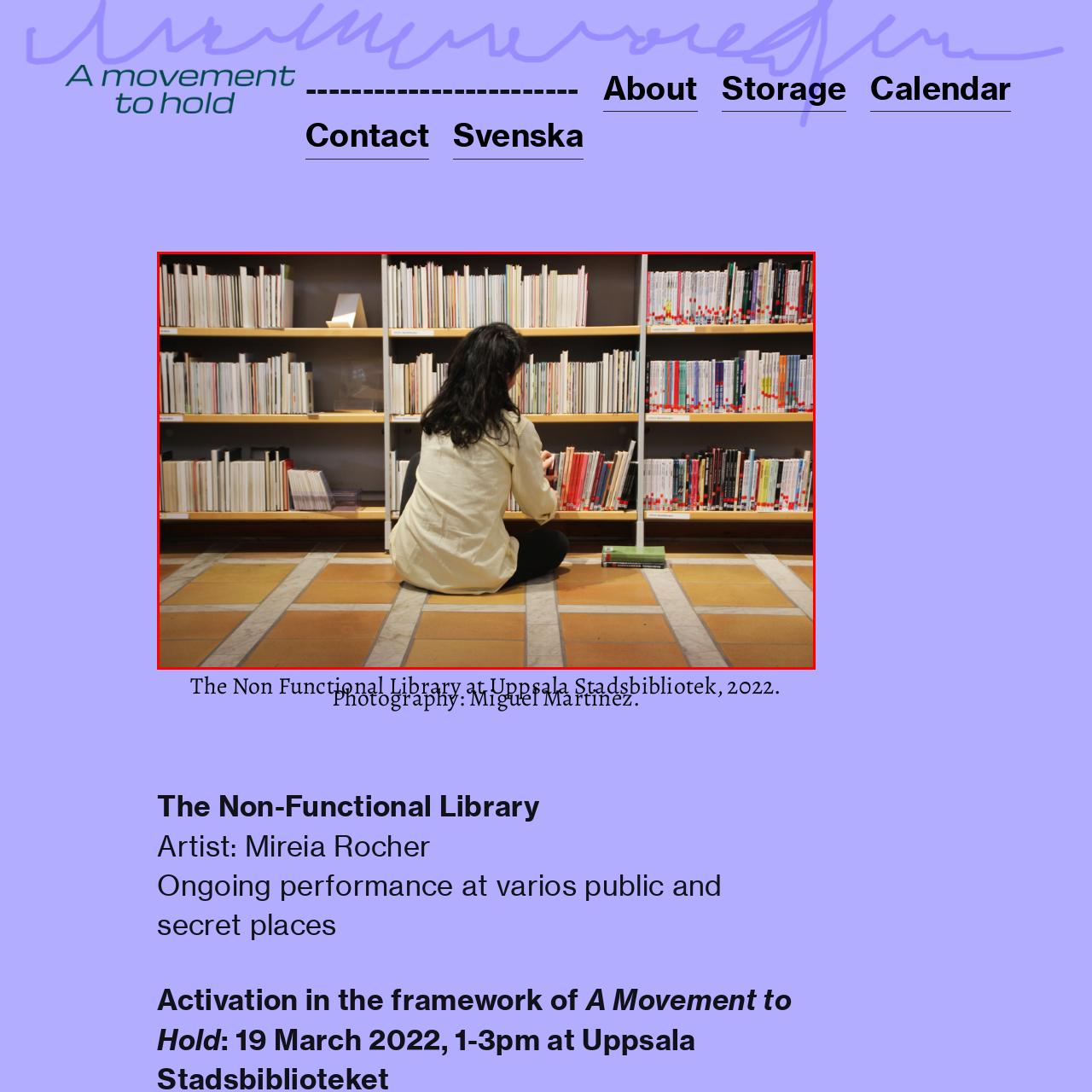Describe the contents of the image that is surrounded by the red box in a detailed manner.

In a serene corner of the Uppsala Stadsbibliotek, a woman sits on the floor, deeply engrossed in her exploration of the library's unique collection. She is surrounded by shelves lined with slender, artfully arranged book spines, showcasing a blend of colors that suggest a wide range of topics and genres. Her casual posture, with one hand reaching for a red book, conveys a sense of comfort and engagement with her surroundings. The polished tiled floor beneath her reflects subtle hints of warm light, further enhancing the intimate atmosphere of this vibrant cultural space. This image captures a moment of quiet reflection and the joy of discovery amidst the curated works of the Non-Functional Library, a project by artist Mireia Rocher.